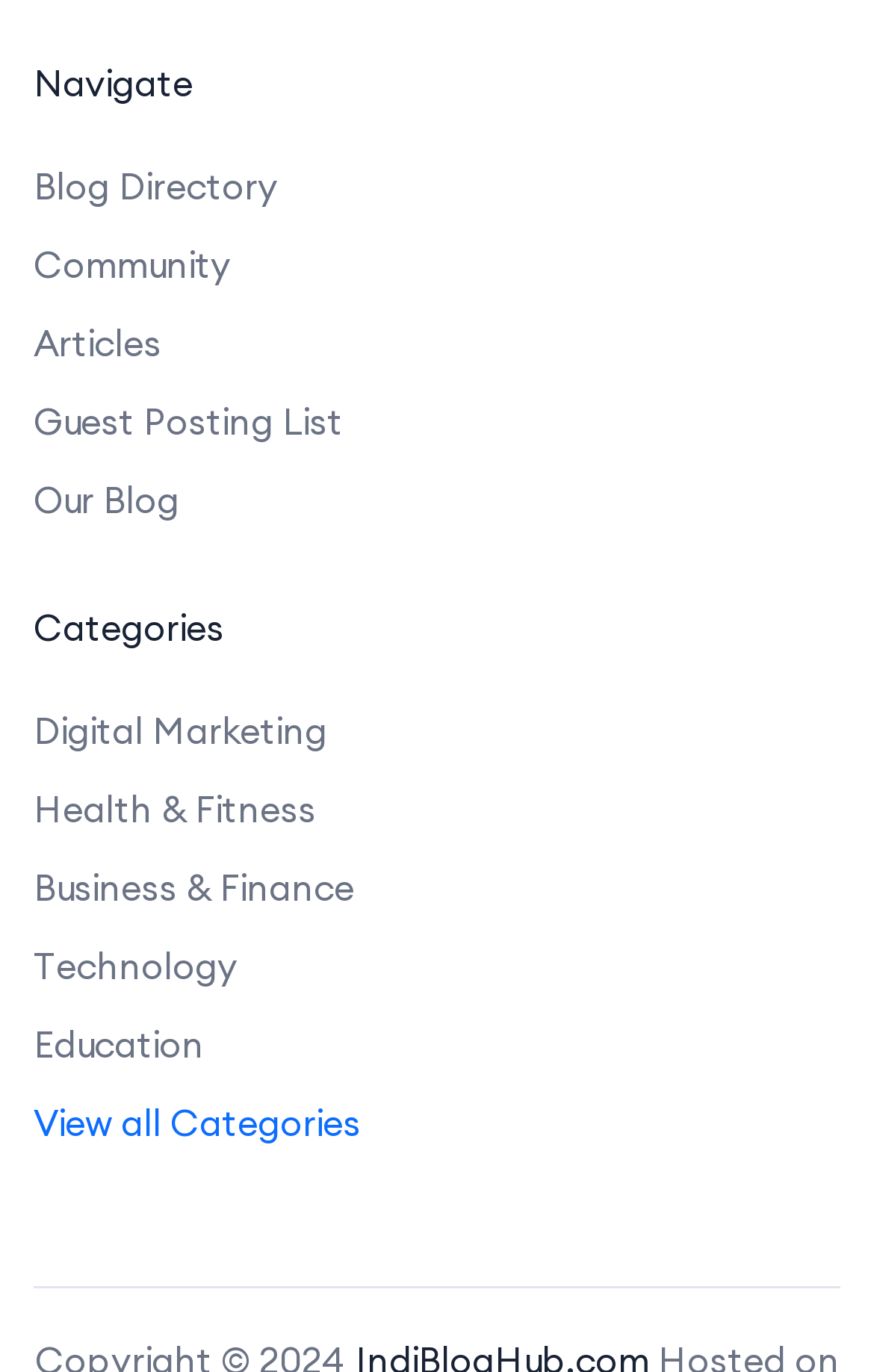How many categories are listed?
Look at the screenshot and respond with a single word or phrase.

6